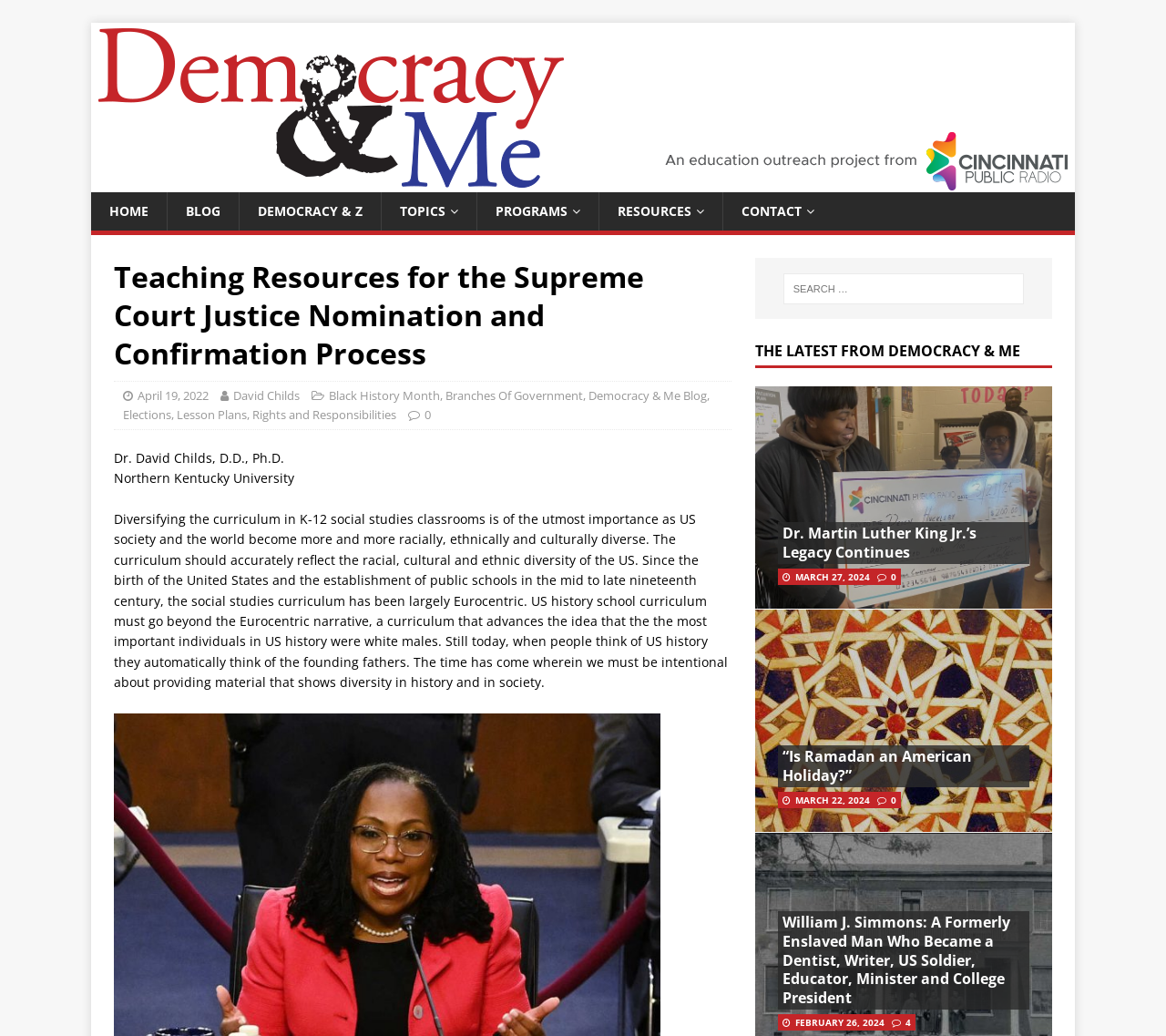What is the university affiliation of the author?
Answer with a single word or short phrase according to what you see in the image.

Northern Kentucky University